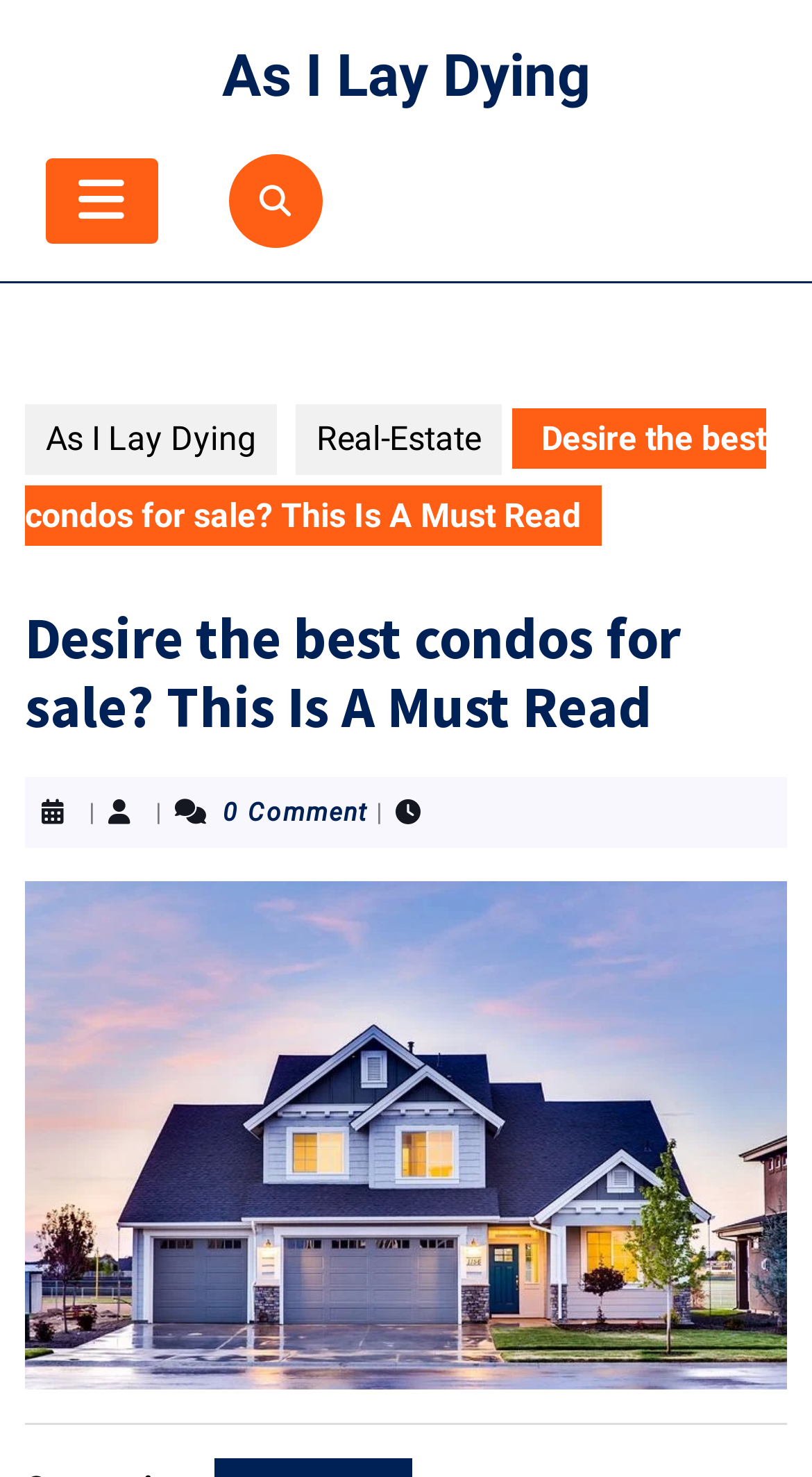Find the main header of the webpage and produce its text content.

Desire the best condos for sale? This Is A Must Read